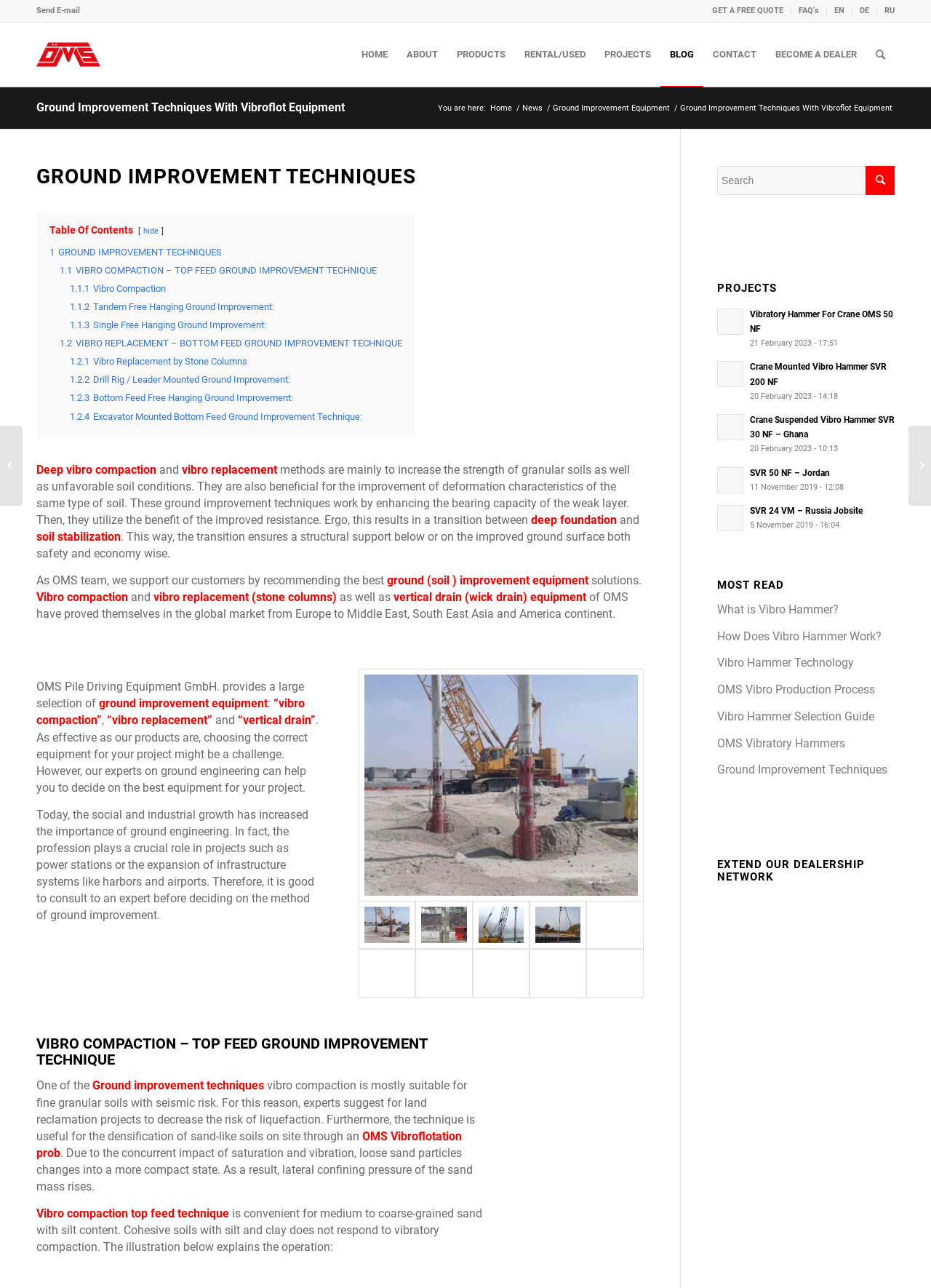Identify the bounding box coordinates for the region of the element that should be clicked to carry out the instruction: "View image of Ground Improvement With Tandem Vibroflotation Equipment Method". The bounding box coordinates should be four float numbers between 0 and 1, i.e., [left, top, right, bottom].

[0.391, 0.524, 0.685, 0.695]